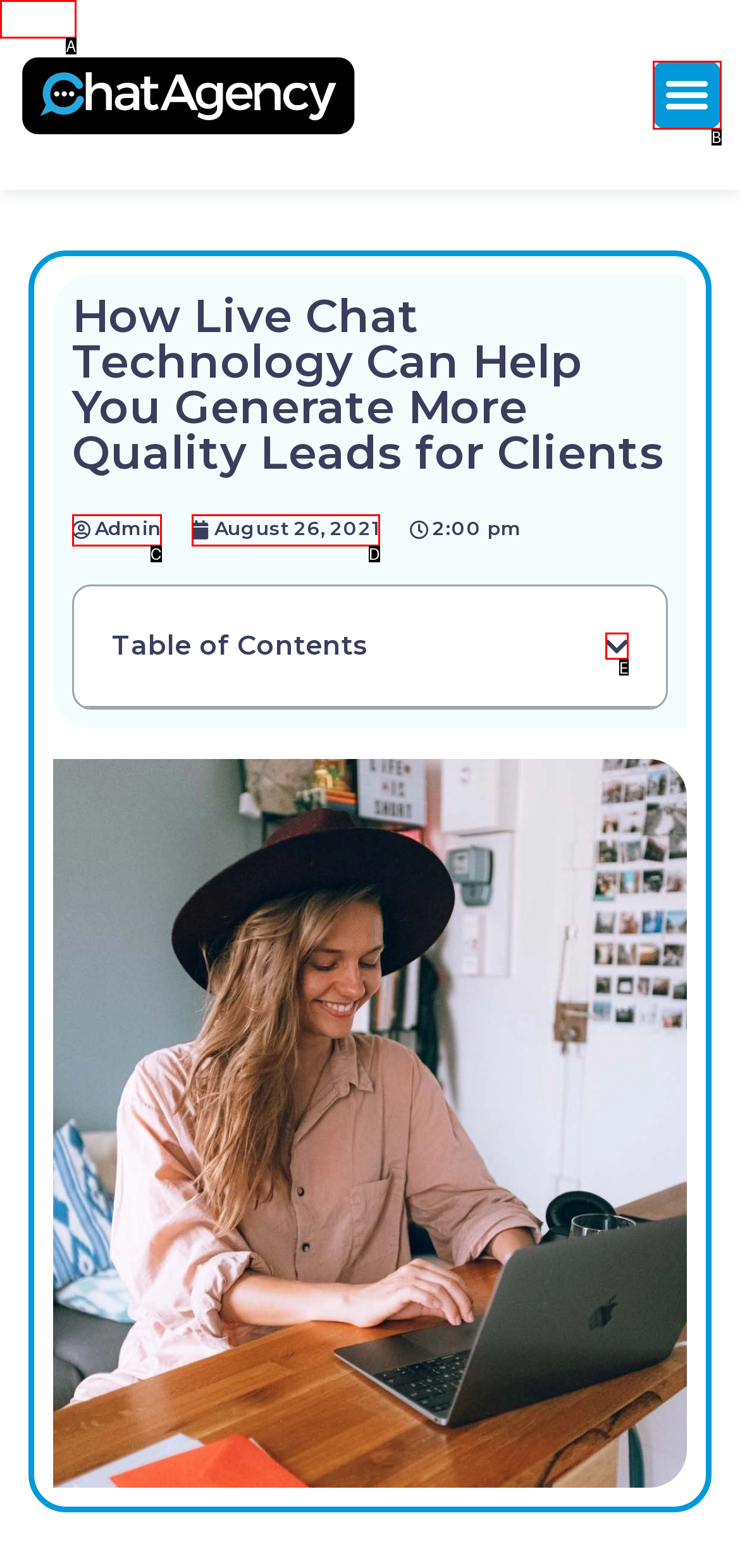Identify the HTML element that matches the description: Skip to content
Respond with the letter of the correct option.

A